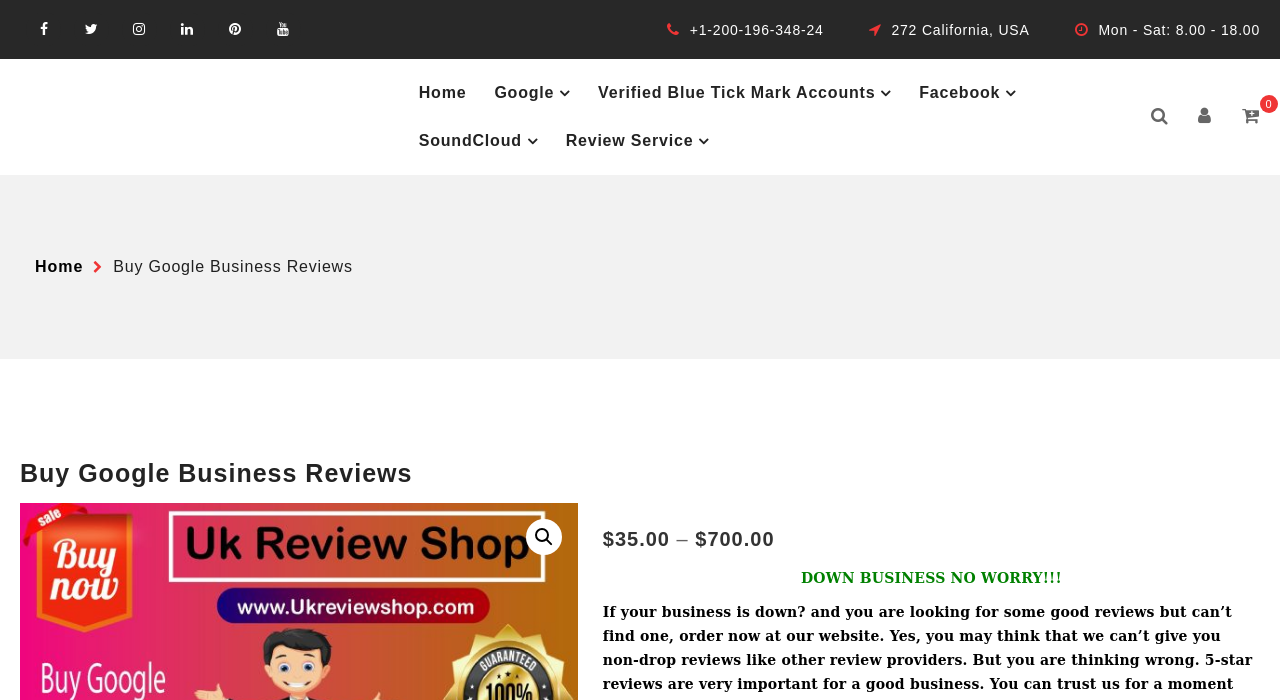Using the given description, provide the bounding box coordinates formatted as (top-left x, top-left y, bottom-right x, bottom-right y), with all values being floating point numbers between 0 and 1. Description: 0

[0.97, 0.15, 0.984, 0.184]